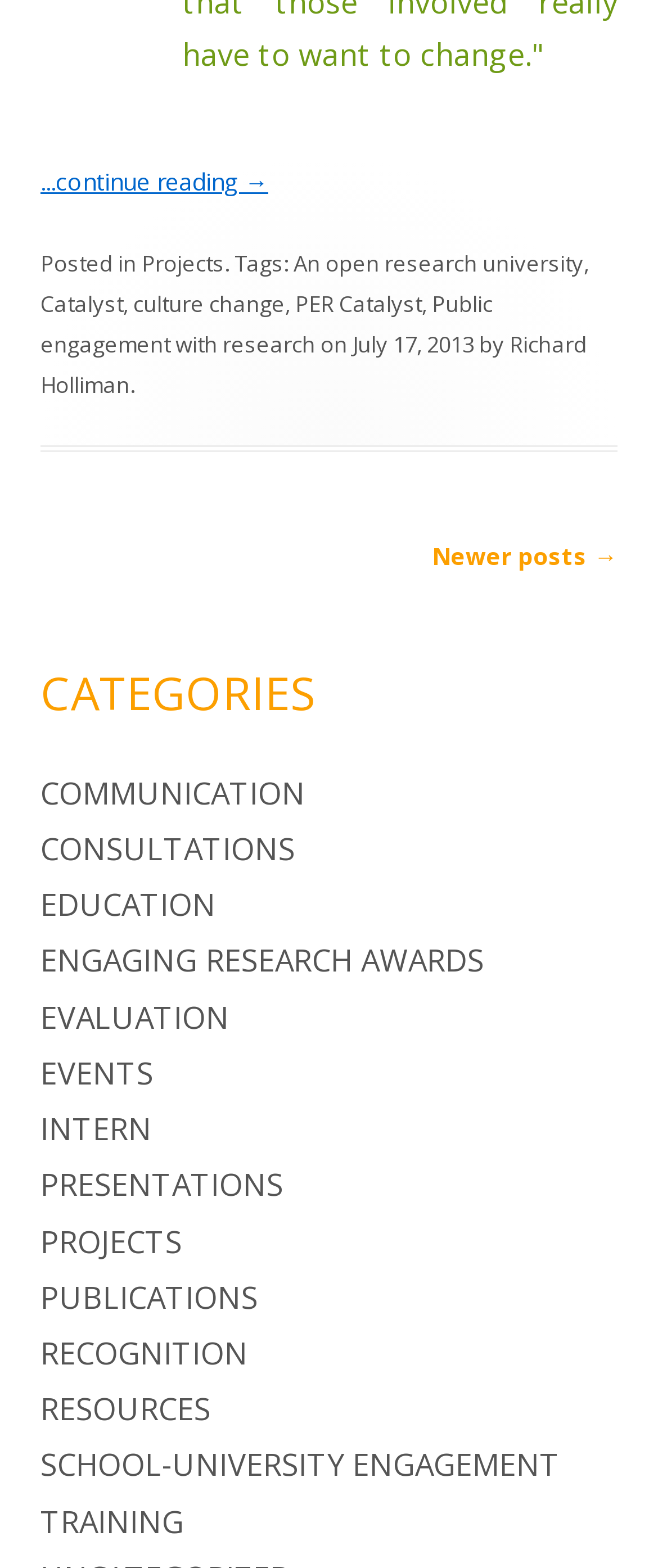Extract the bounding box coordinates for the UI element described by the text: "Newer posts →". The coordinates should be in the form of [left, top, right, bottom] with values between 0 and 1.

[0.656, 0.344, 0.938, 0.365]